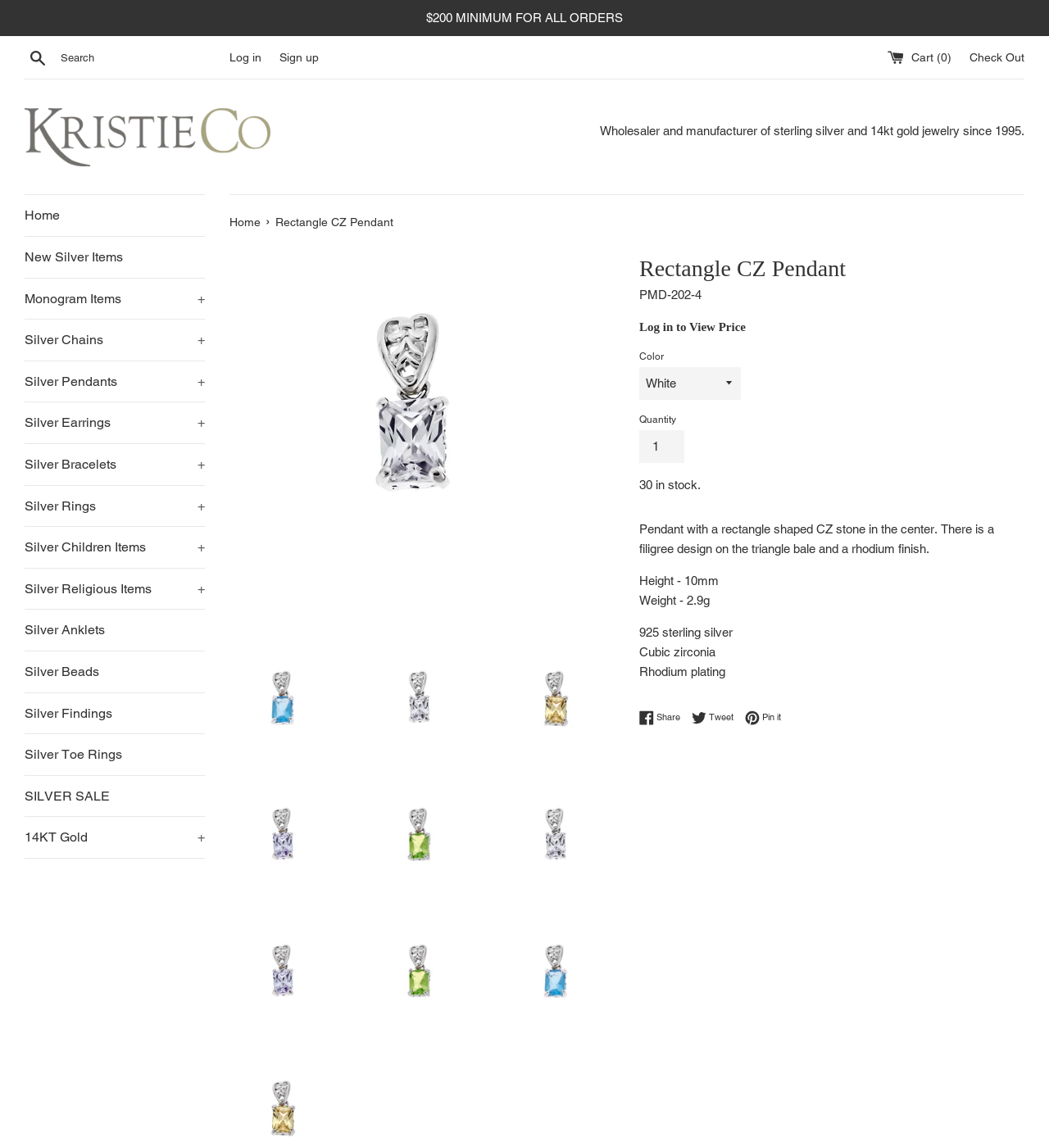Observe the image and answer the following question in detail: What is the minimum order amount?

The minimum order amount is $200, which is indicated by the text '$200 MINIMUM FOR ALL ORDERS' at the top of the webpage.